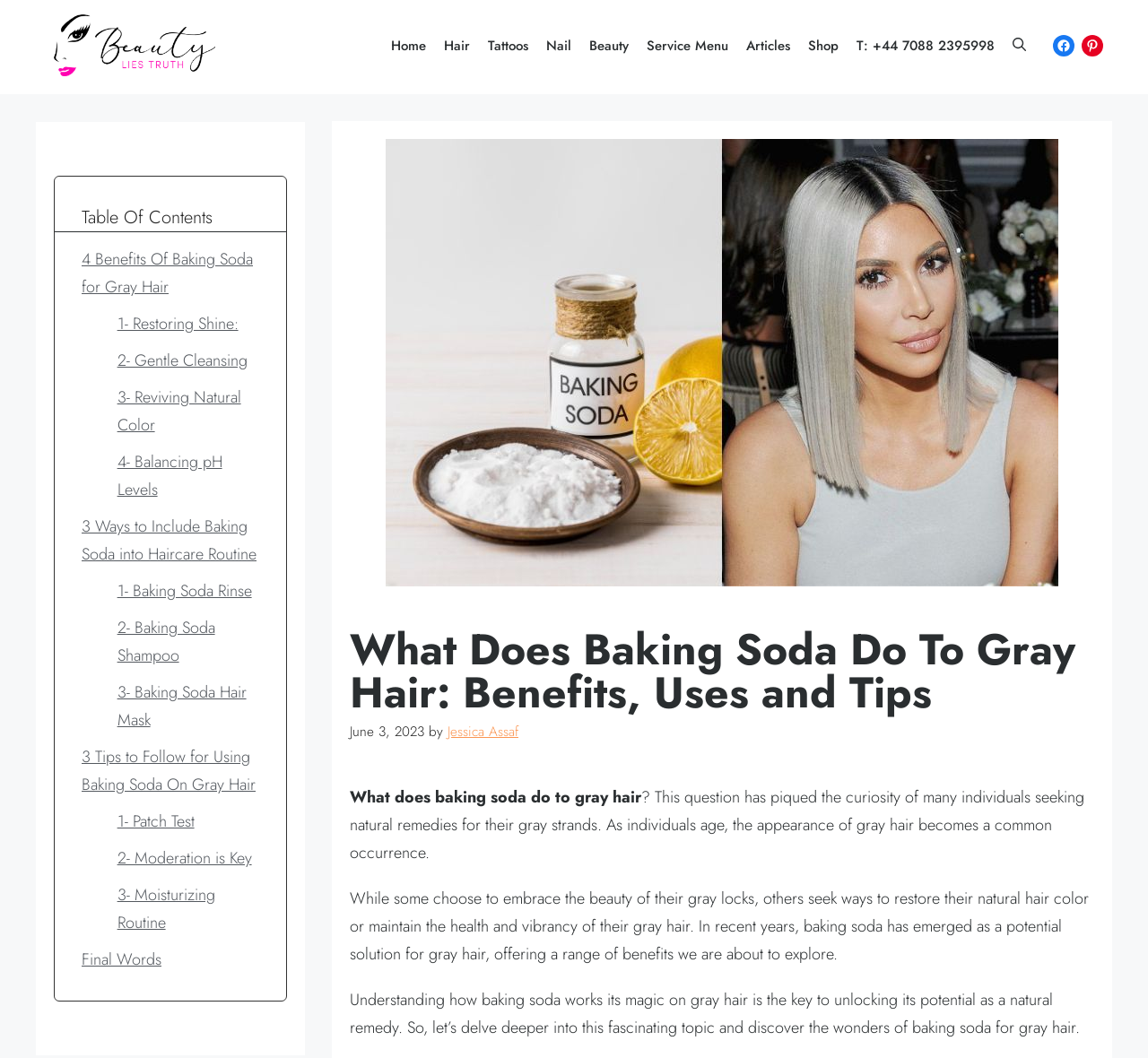Please predict the bounding box coordinates of the element's region where a click is necessary to complete the following instruction: "Click the 'Home' link". The coordinates should be represented by four float numbers between 0 and 1, i.e., [left, top, right, bottom].

[0.333, 0.03, 0.379, 0.056]